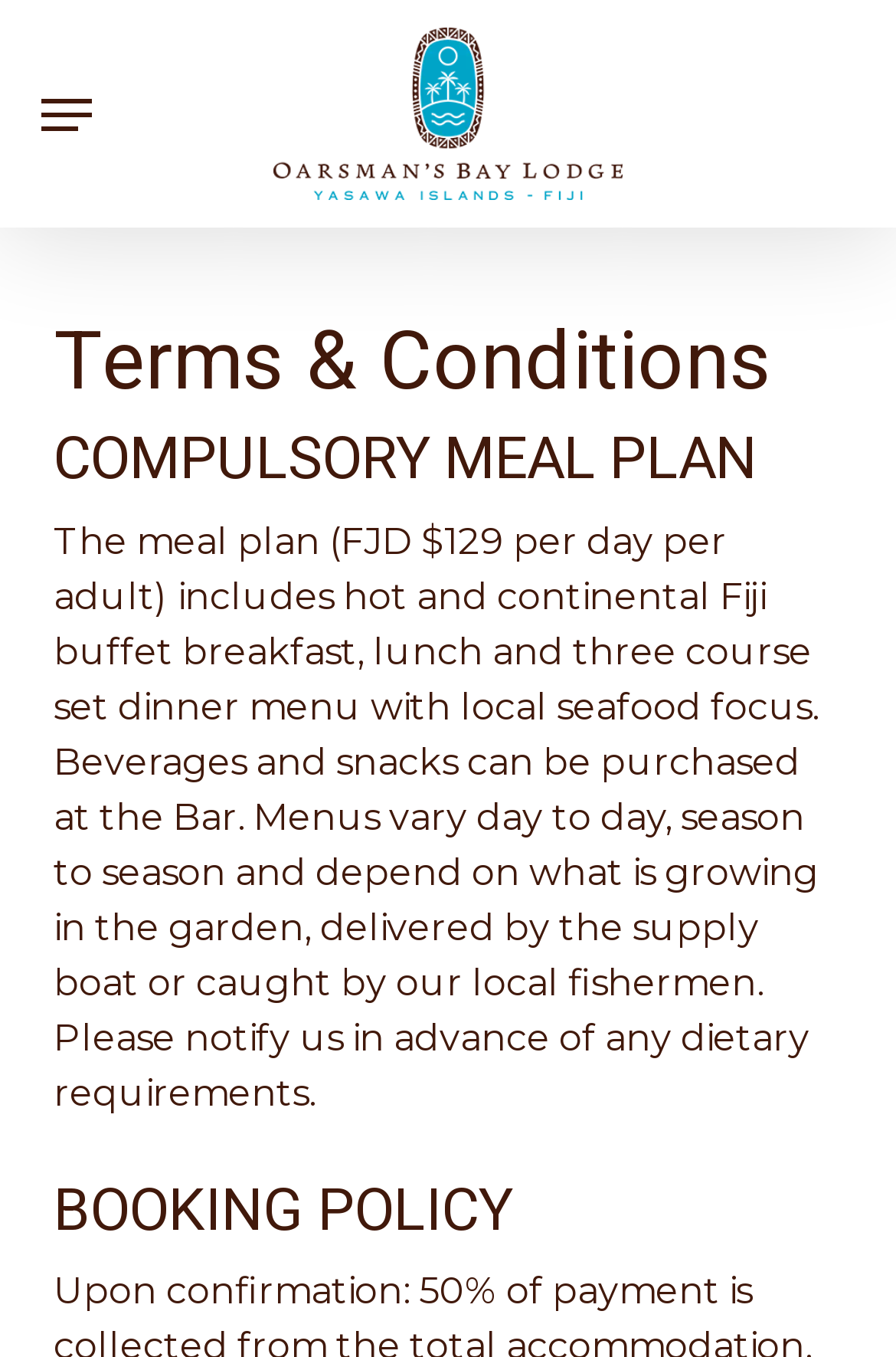How does the menu vary?
Kindly give a detailed and elaborate answer to the question.

The paragraph describing the meal plan states 'Menus vary day to day, season to season and depend on what is growing in the garden, delivered by the supply boat or caught by our local fishermen.' This information is provided to inform users of how the menu varies.